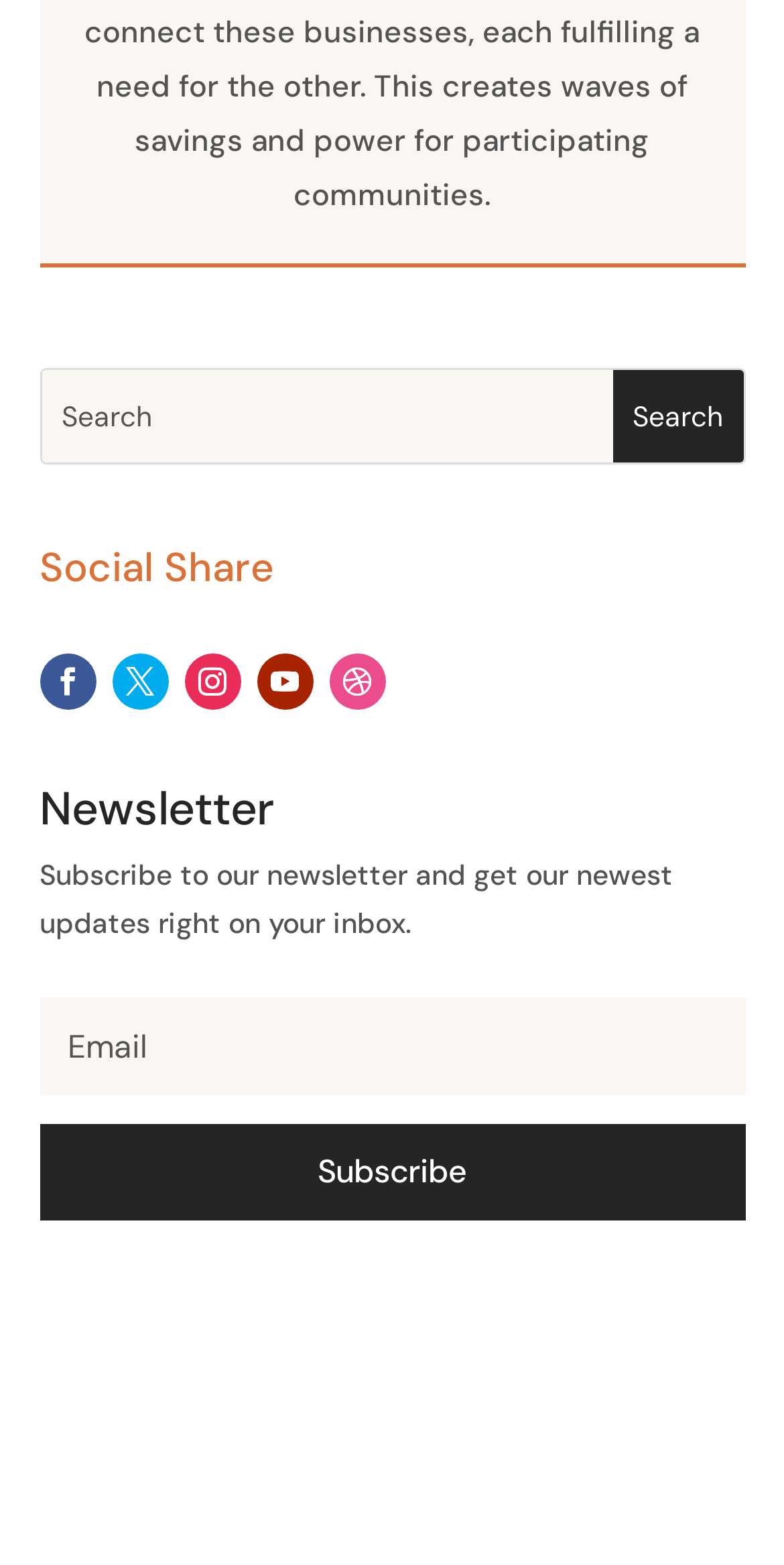How many social media links are available?
Based on the image, give a concise answer in the form of a single word or short phrase.

5